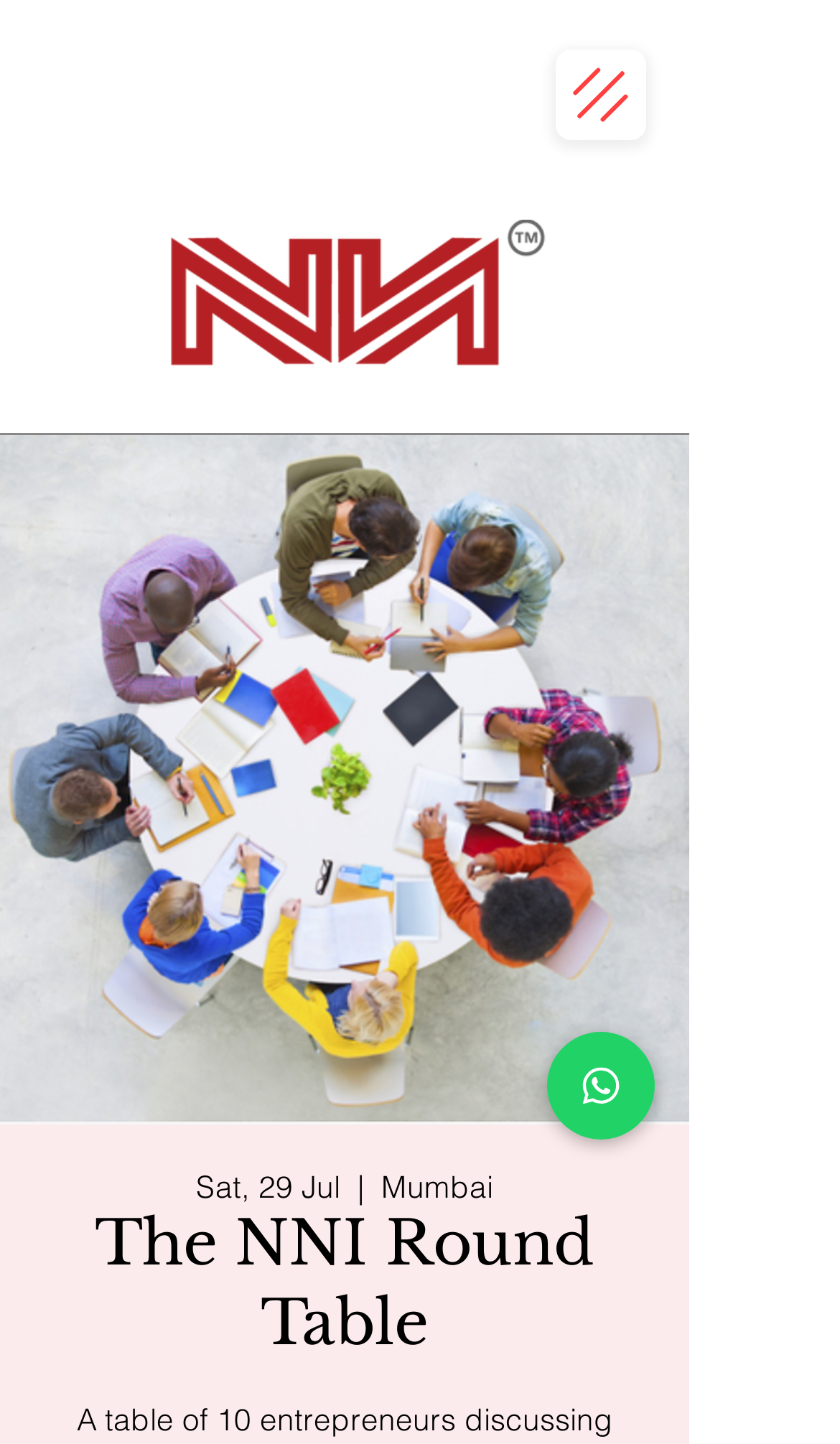Can you find and provide the main heading text of this webpage?

The NNI Round Table